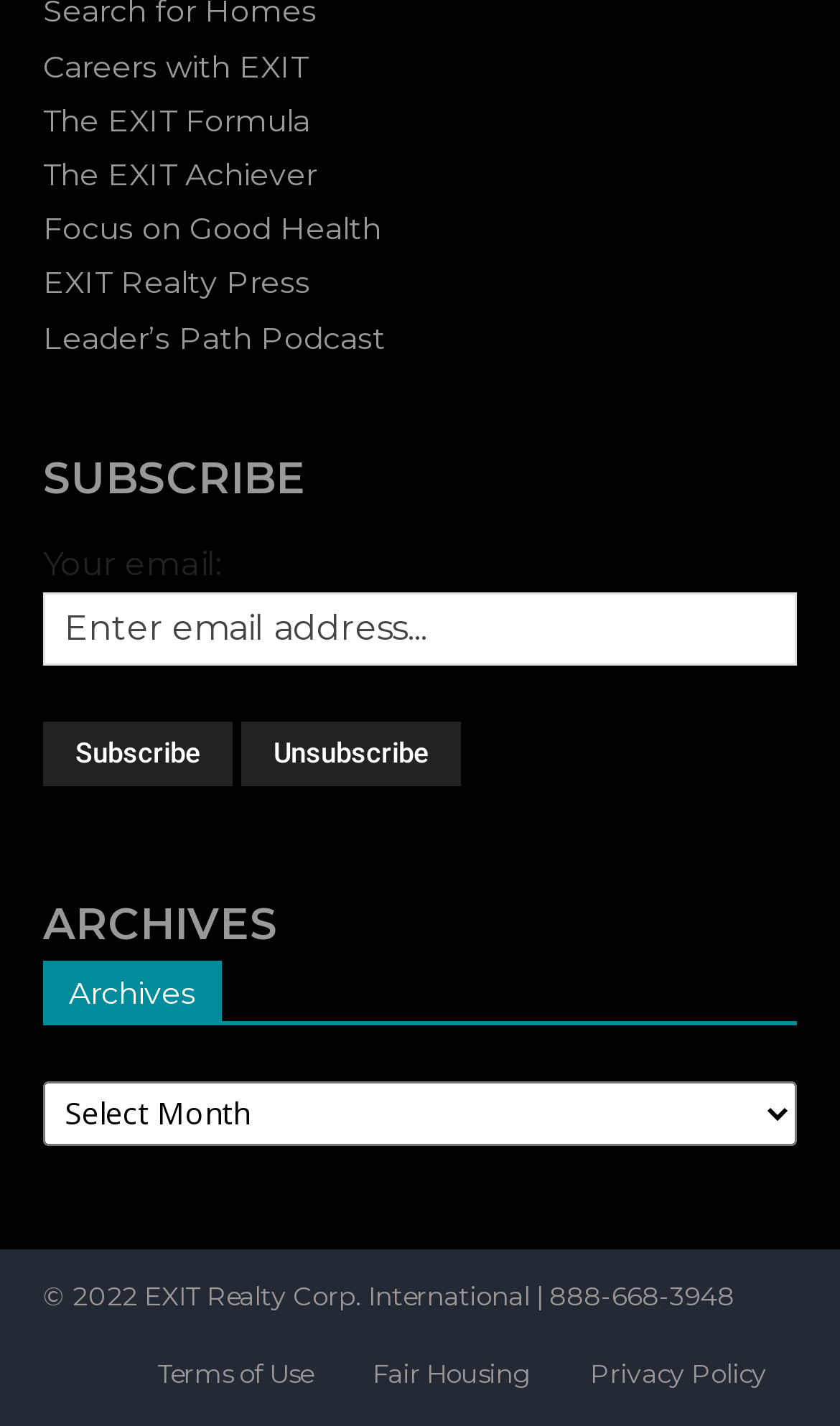Pinpoint the bounding box coordinates of the element to be clicked to execute the instruction: "Read about Careers with EXIT".

[0.051, 0.033, 0.367, 0.06]